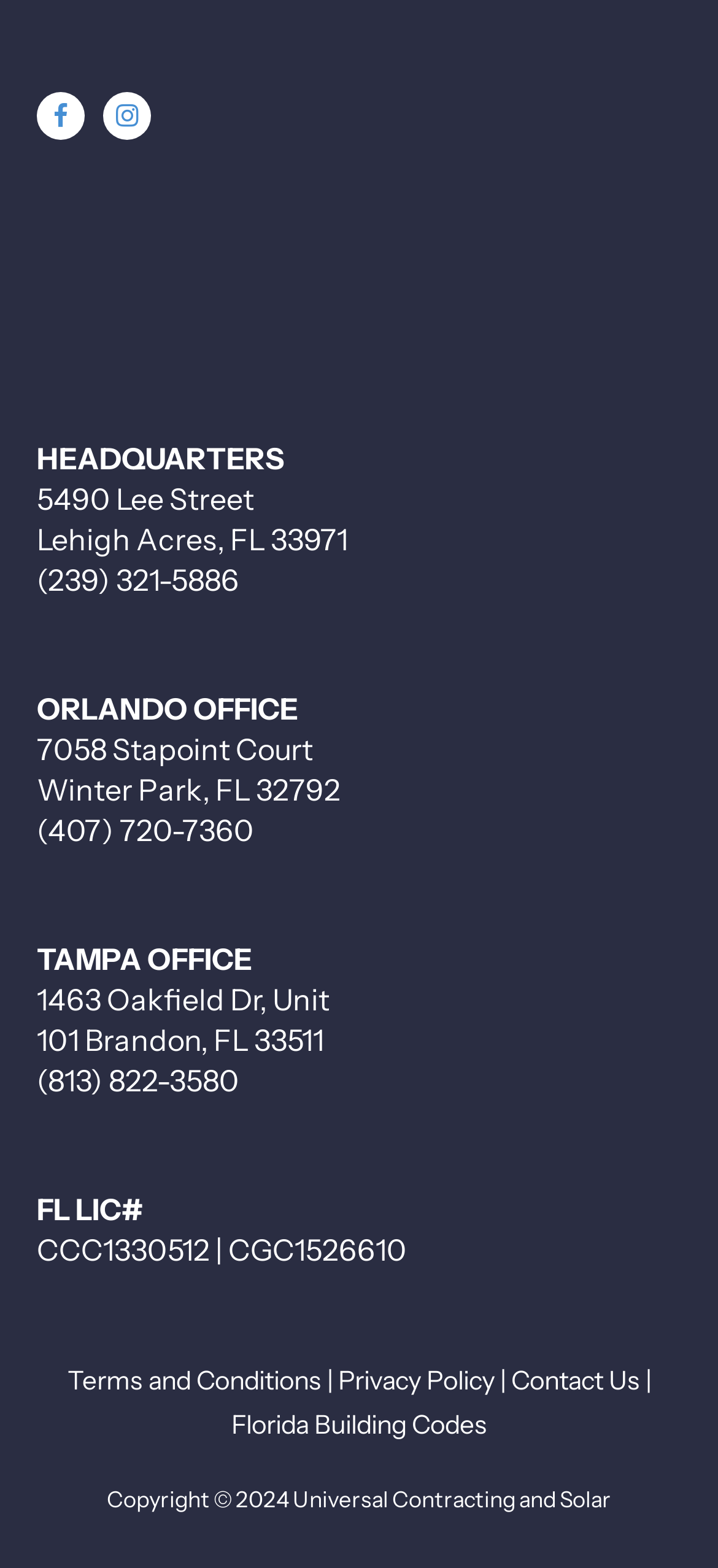What is the phone number of the Tampa office?
Refer to the image and provide a concise answer in one word or phrase.

(813) 822-3580